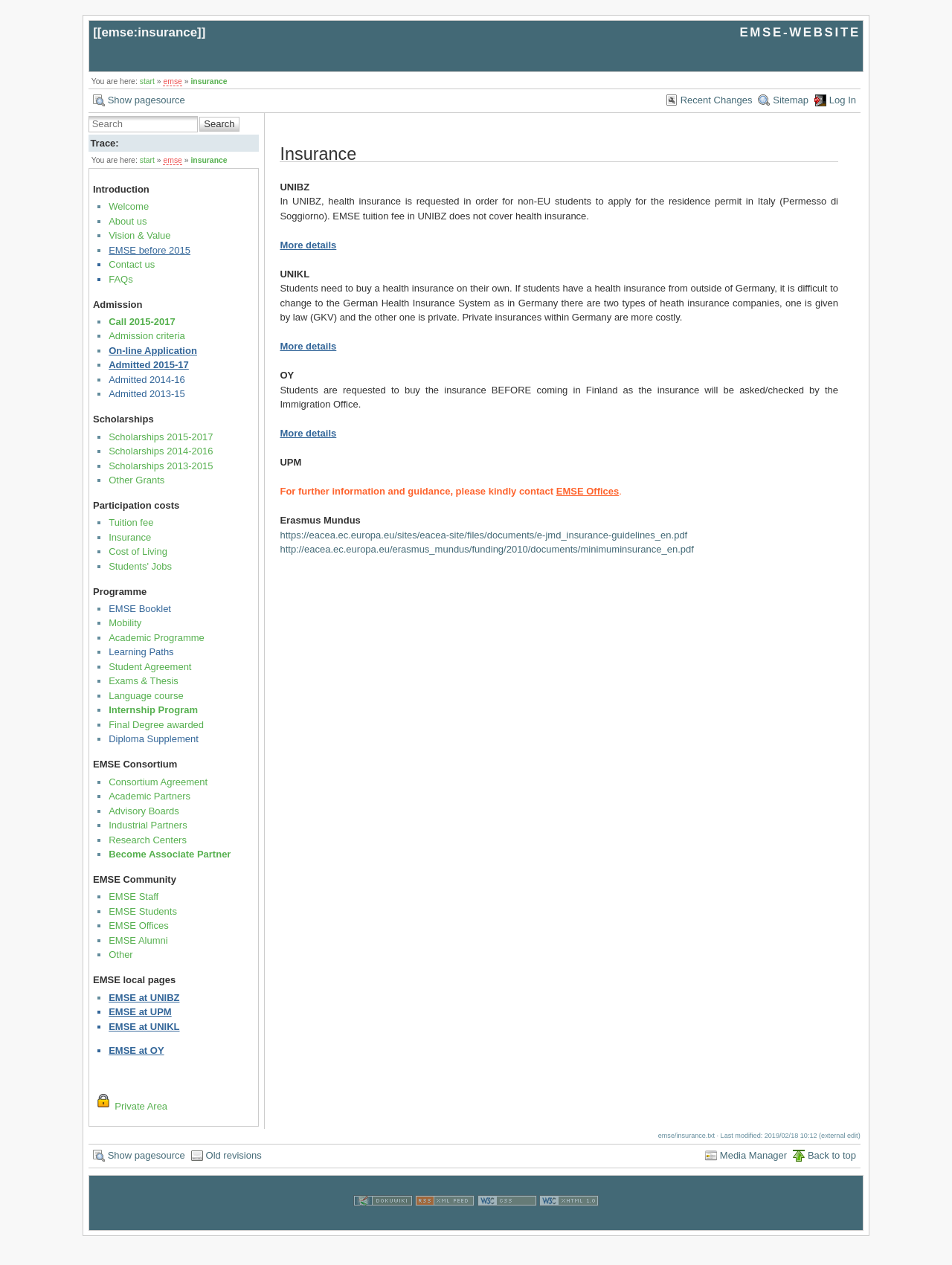Create a full and detailed caption for the entire webpage.

The webpage is about EMSE insurance, with a focus on providing information to students. At the top, there is a navigation bar with links to "EMSE-WEBSITE", "start", "emse", "insurance", and "Log In". Below this, there is a search bar with a button labeled "Search". 

To the left of the search bar, there is a section titled "Trace:" with links to "start", "emse", and "insurance". 

The main content of the webpage is divided into several sections, each with a heading and a list of links. The sections are "Introduction", "Admission", "Scholarships", "Participation costs", and "Programme". 

In the "Introduction" section, there are links to "Welcome", "About us", "Vision & Value", "EMSE before 2015", "Contact us", and "FAQs". 

The "Admission" section has links to "Call 2015-2017", "Admission criteria", "On-line Application", "Admitted 2015-17", "Admitted 2014-16", and "Admitted 2013-15". 

The "Scholarships" section has links to "Scholarships 2015-2017", "Scholarships 2014-2016", "Scholarships 2013-2015", and "Other Grants". 

The "Participation costs" section has links to "Tuition fee", "Insurance", "Cost of Living", and "Students' Jobs". 

Finally, the "Programme" section has links to "EMSE Booklet", "Mobility", "Academic Programme", "Learning Paths", and "Student Agreement".